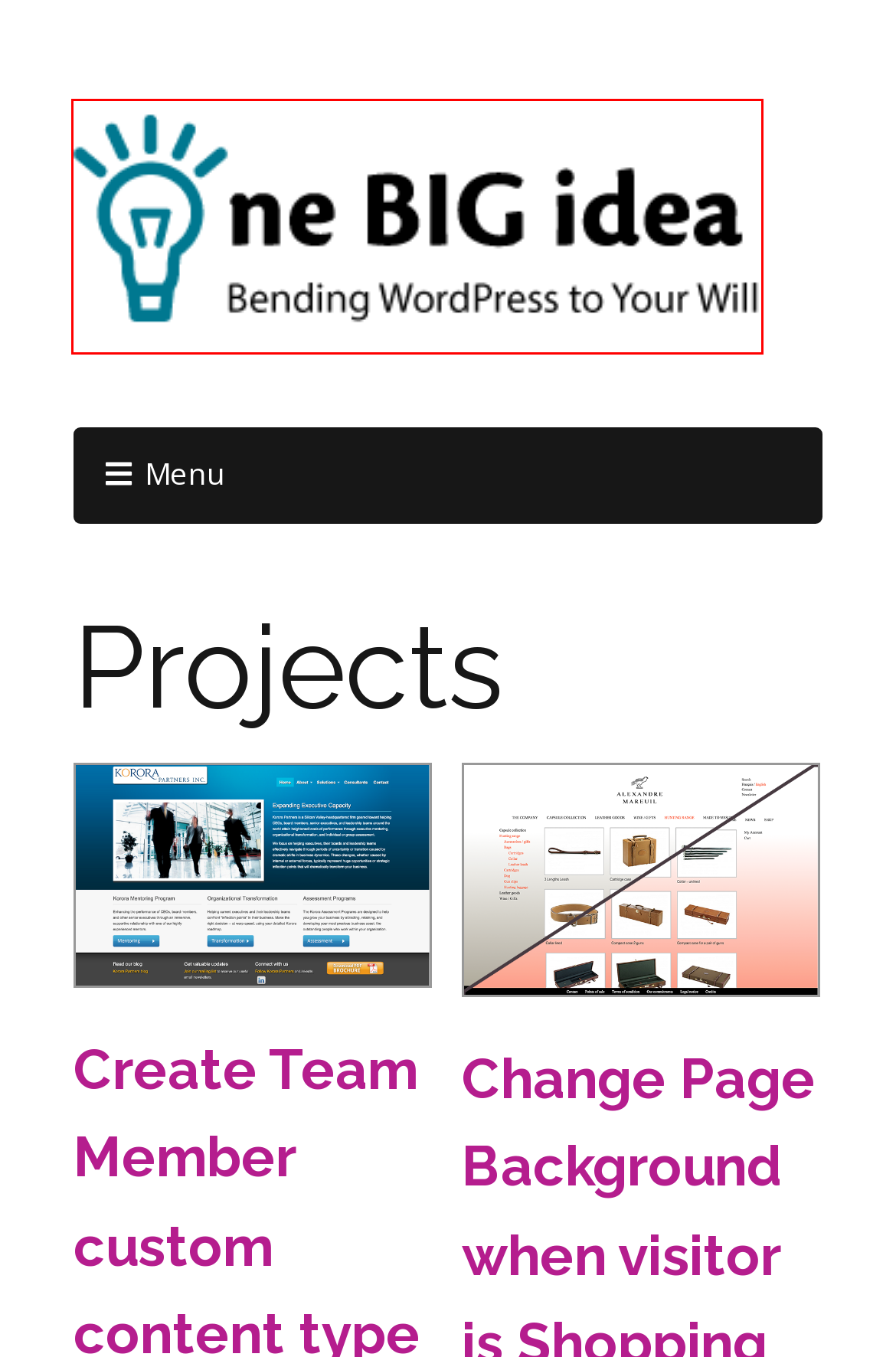Given a webpage screenshot with a red bounding box around a particular element, identify the best description of the new webpage that will appear after clicking on the element inside the red bounding box. Here are the candidates:
A. Change Page Background when visitor is Shopping – One Big Idea
B. » What is Make? — The Theme Foundry – WordPress themes for publishers
C. Modify Theme to improve responsiveness and modify output based on incoming link – One Big Idea
D. Migrate site to new web host – One Big Idea
E. Setup New Website and Connect GravityForms to MailChimp – One Big Idea
F. Make Video Gallery Responsive – One Big Idea
G. Create & Connect two Content Types – One Big Idea
H. One Big Idea – Bending WordPress to Your Will

H